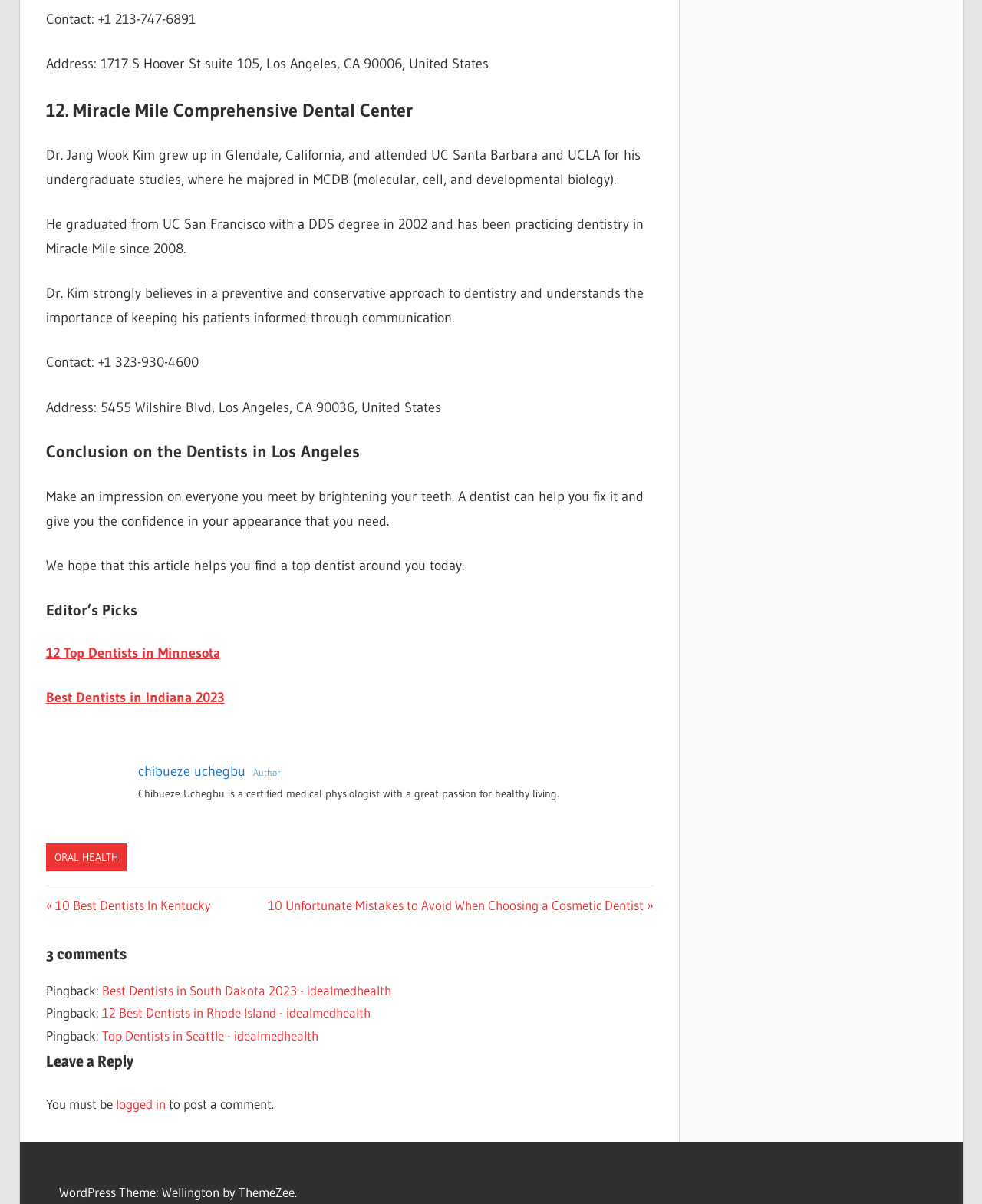Extract the bounding box coordinates for the UI element described as: "12 Top Dentists in Minnesota".

[0.046, 0.535, 0.224, 0.549]